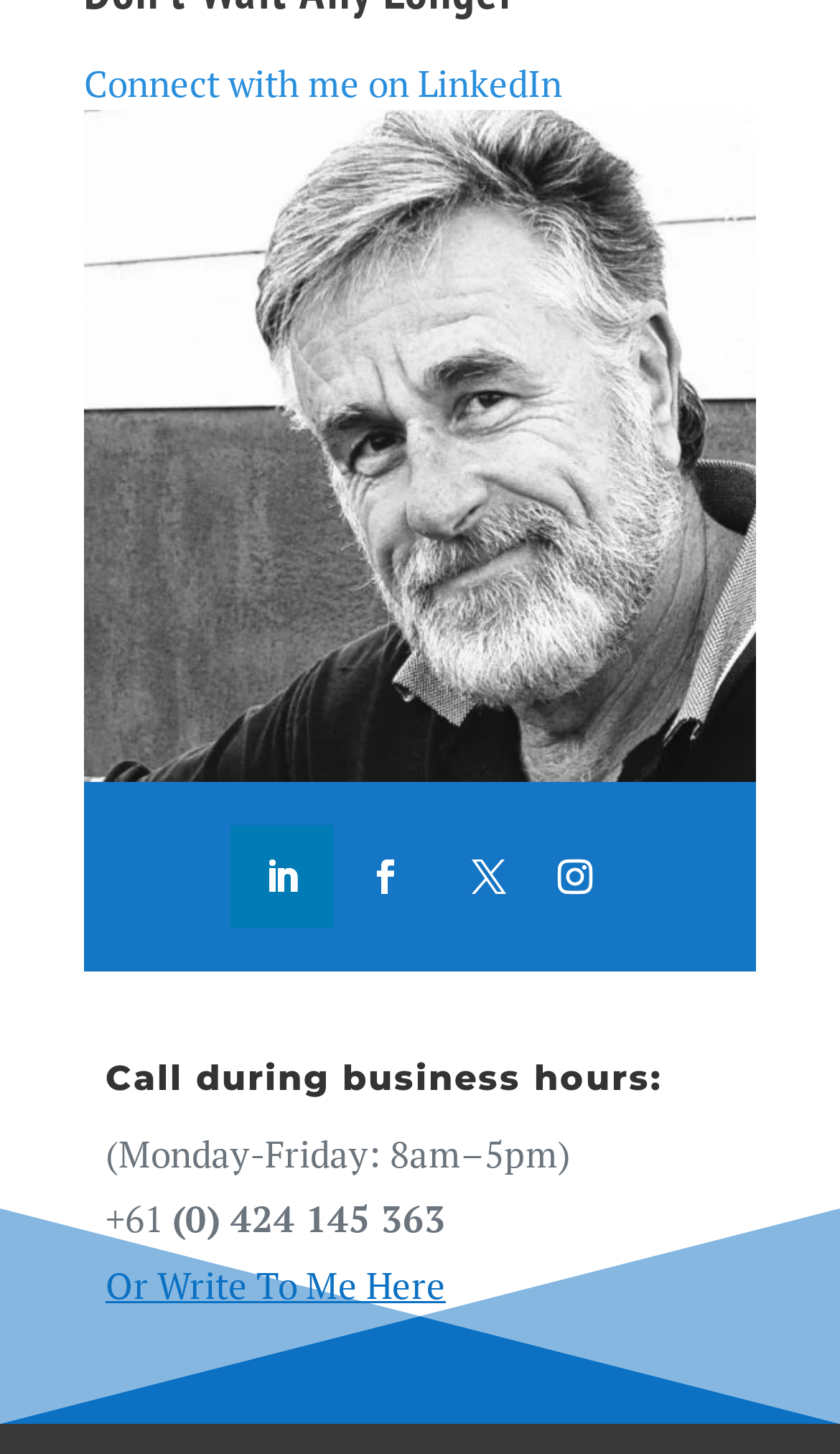Using the elements shown in the image, answer the question comprehensively: What are the business hours?

The business hours are mentioned as 'Monday-Friday: 8am–5pm' in the text '(Monday-Friday: 8am–5pm)' which is located below the heading 'Call during business hours:'.